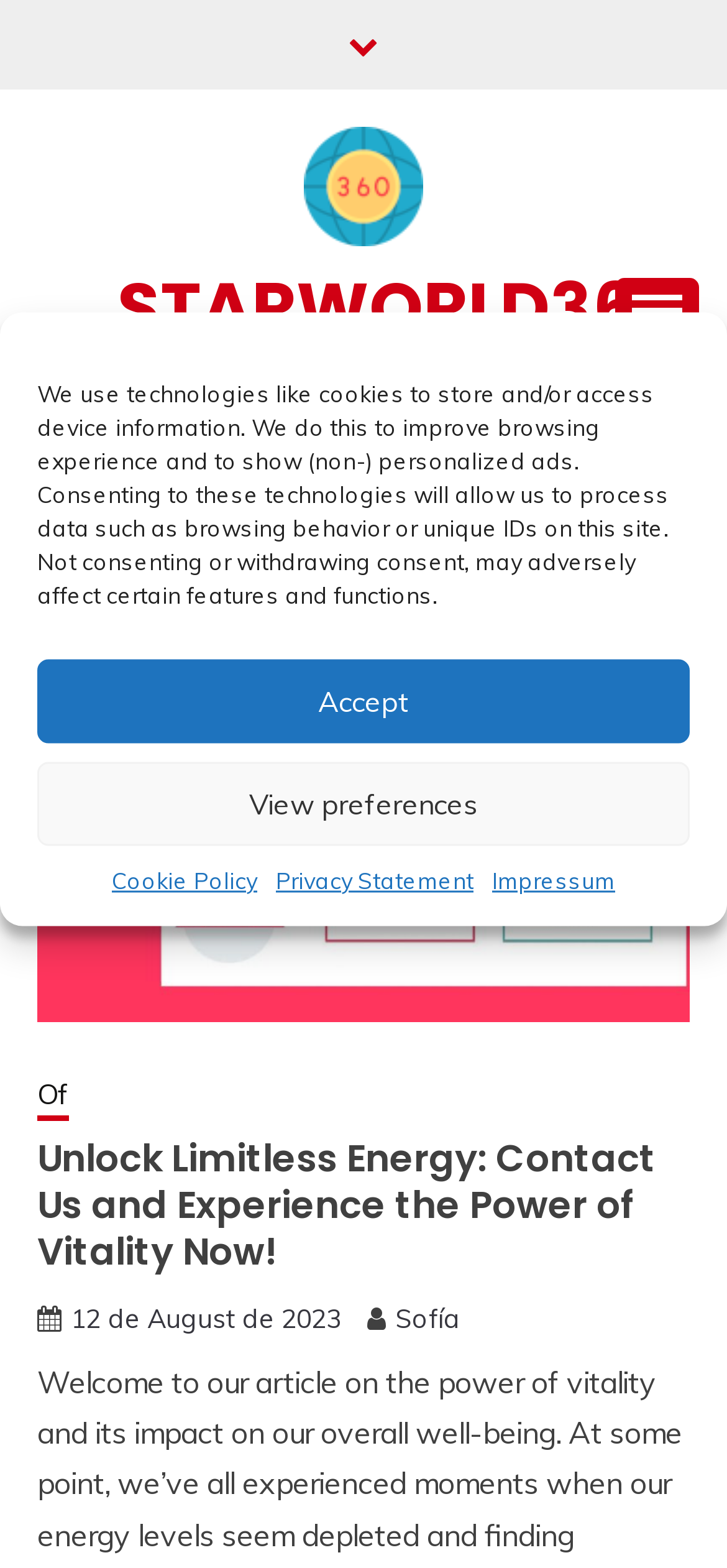Who is the author of the article?
Using the image as a reference, deliver a detailed and thorough answer to the question.

I found the author's name by looking at the link element with the text 'Sofía', which is located near the date of the article, suggesting that it is the author's name.